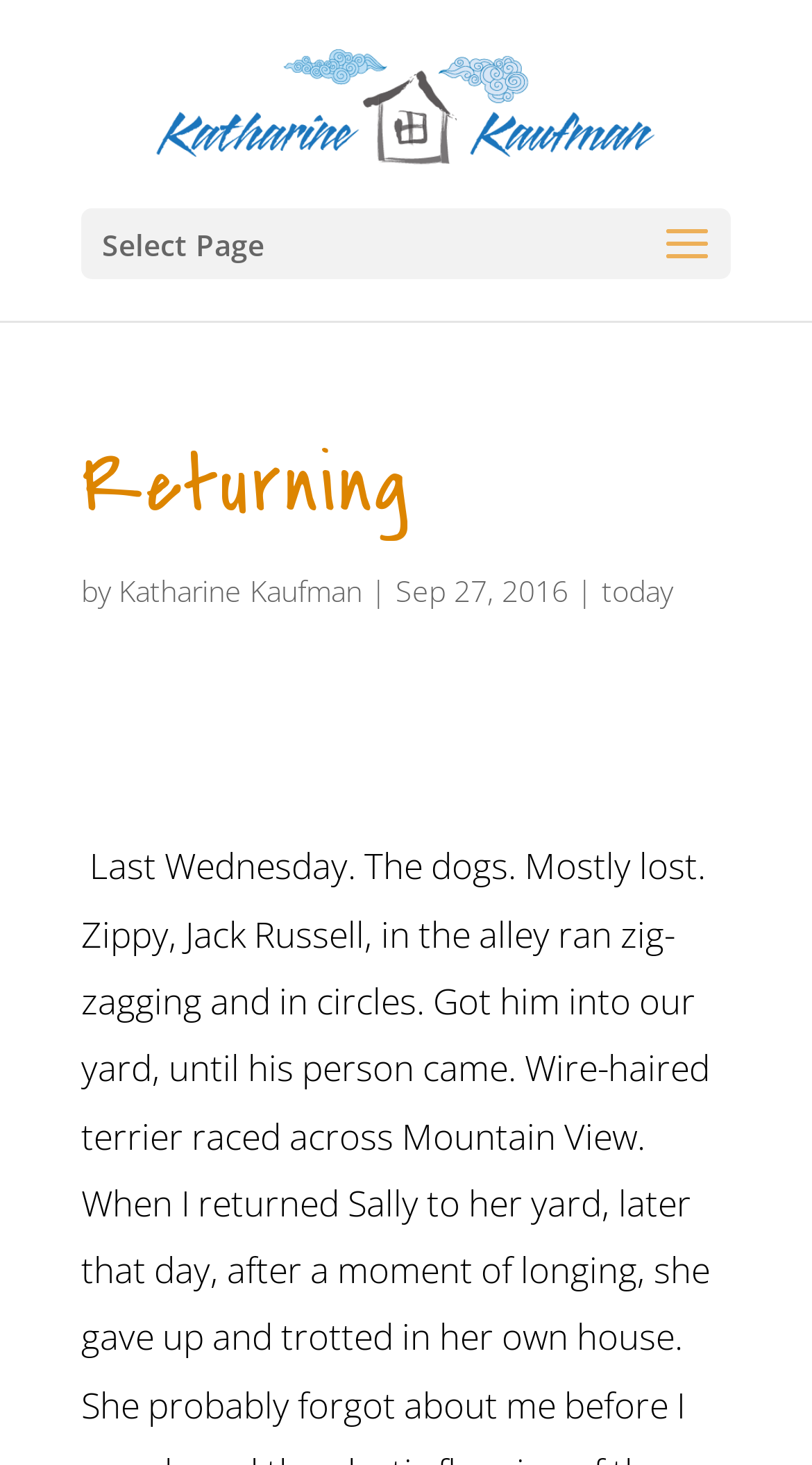Using details from the image, please answer the following question comprehensively:
What is the author of the article?

The author of the article can be found by looking at the text next to the 'by' keyword, which is 'Katharine Kaufman'. This information is located in the middle of the webpage, below the main heading.